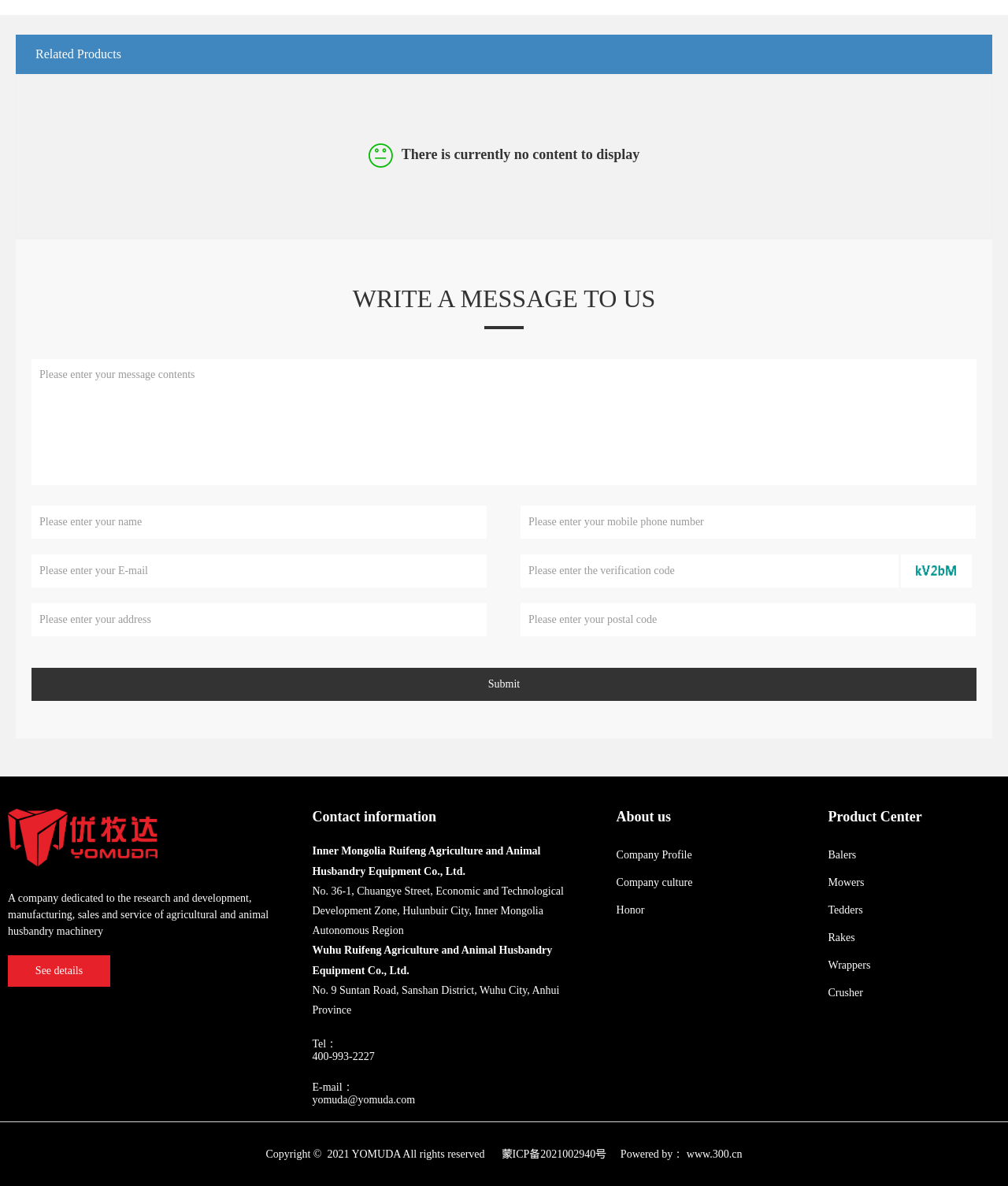Determine the bounding box coordinates of the clickable element to complete this instruction: "Write a message to us". Provide the coordinates in the format of four float numbers between 0 and 1, [left, top, right, bottom].

[0.35, 0.24, 0.65, 0.264]